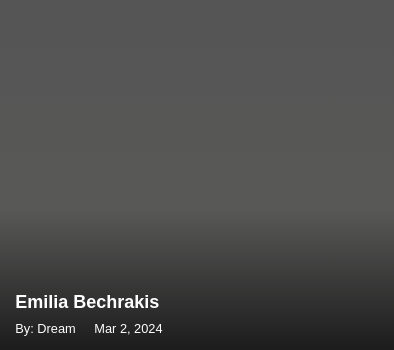Describe every important feature and element in the image comprehensively.

This image features Emilia Bechrakis, capturing her essence related to an article dated March 2, 2024, authored by Dream. The name "Emilia Bechrakis" prominently appears at the bottom of the image, indicating that she is the focal subject of the content. The overall design is sleek, likely emphasizing Emilia's persona or contributions. This visual accompanies a piece that might explore her life, career, or personal achievements, attracting viewers who are interested in her story and public profile.